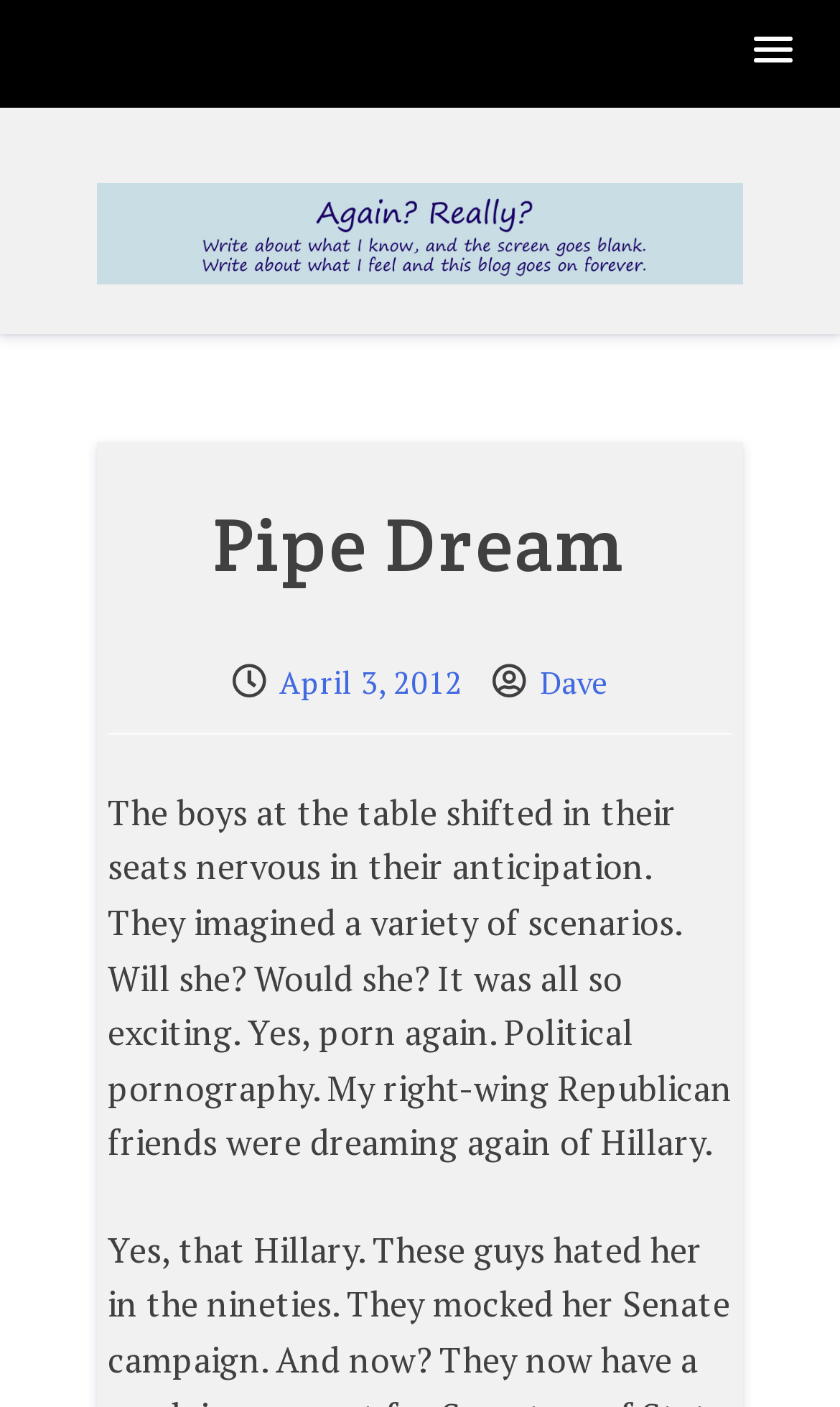Identify the bounding box for the UI element described as: "April 3, 2012". The coordinates should be four float numbers between 0 and 1, i.e., [left, top, right, bottom].

[0.332, 0.47, 0.55, 0.499]